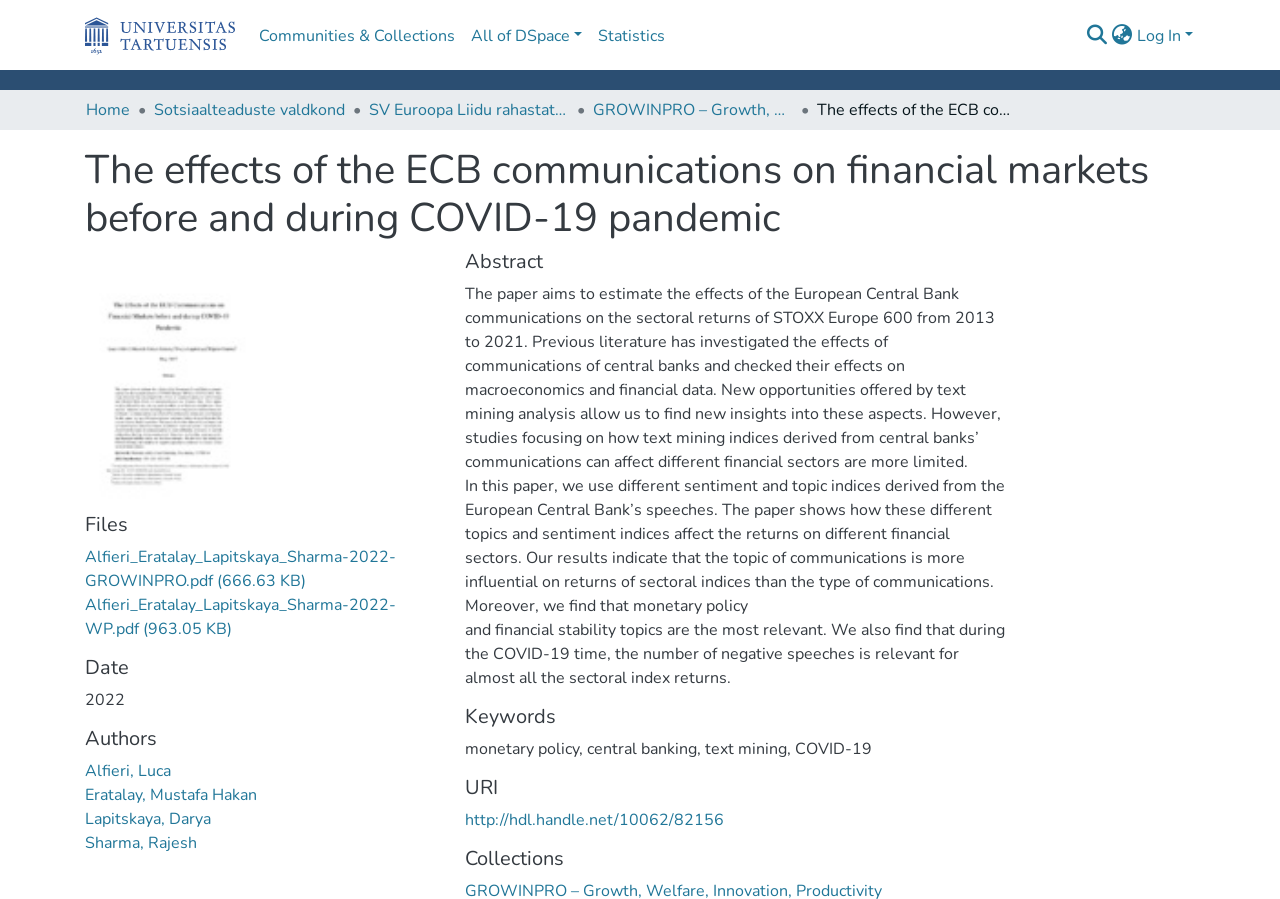Pinpoint the bounding box coordinates of the area that must be clicked to complete this instruction: "Search for something".

None